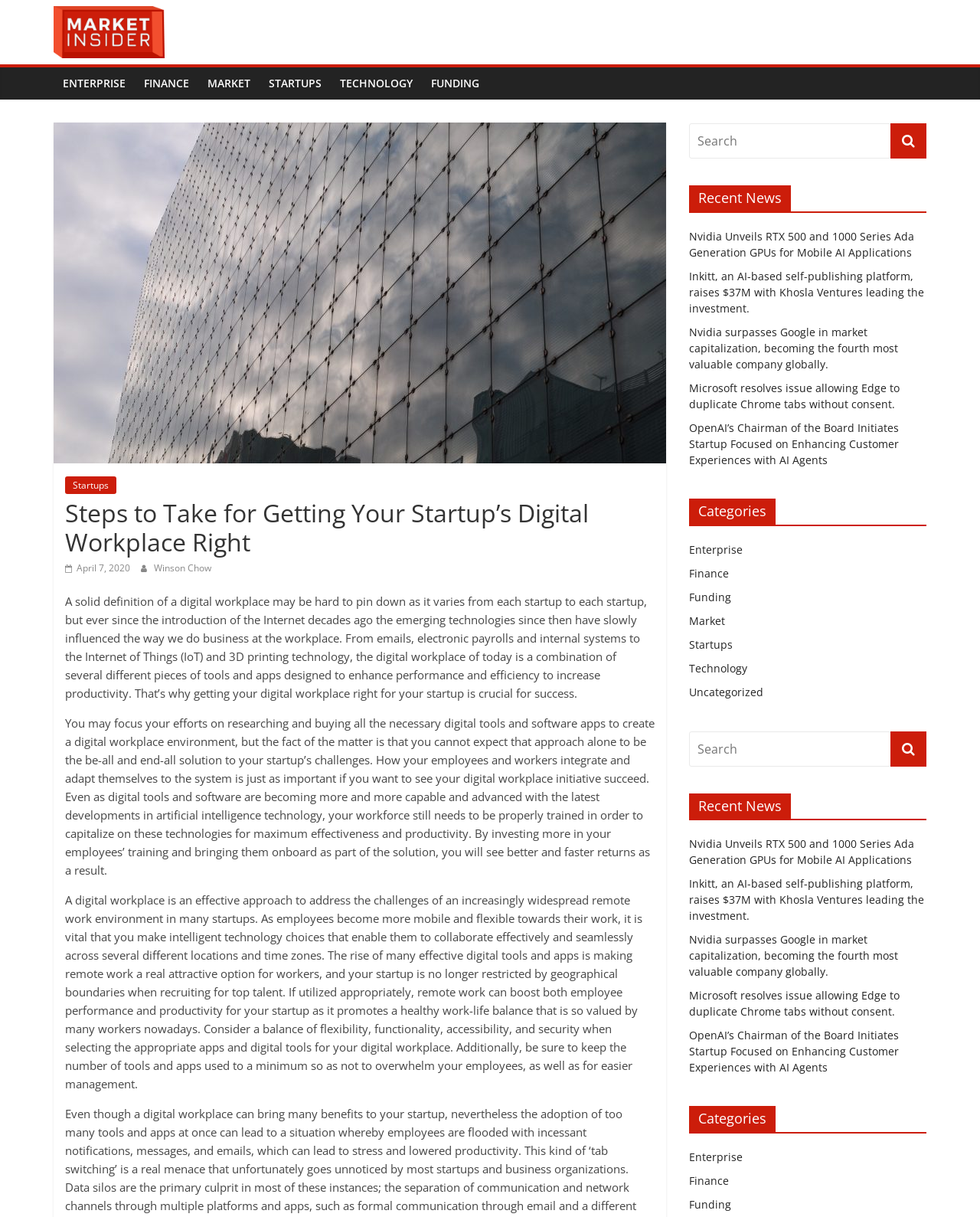What is the category of the article?
Based on the visual, give a brief answer using one word or a short phrase.

Startups